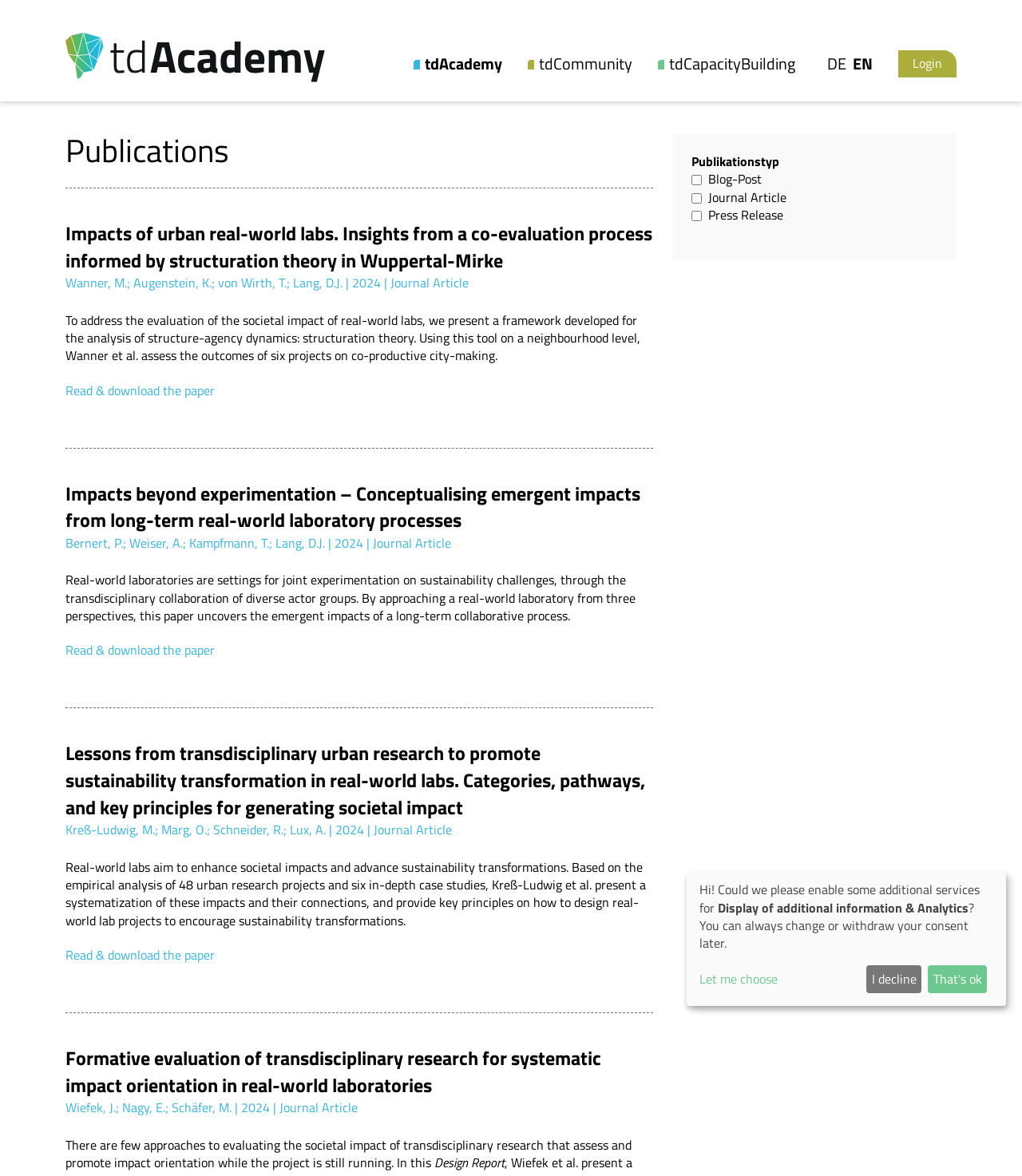Answer this question using a single word or a brief phrase:
What is the name of the academy?

tdAcademy